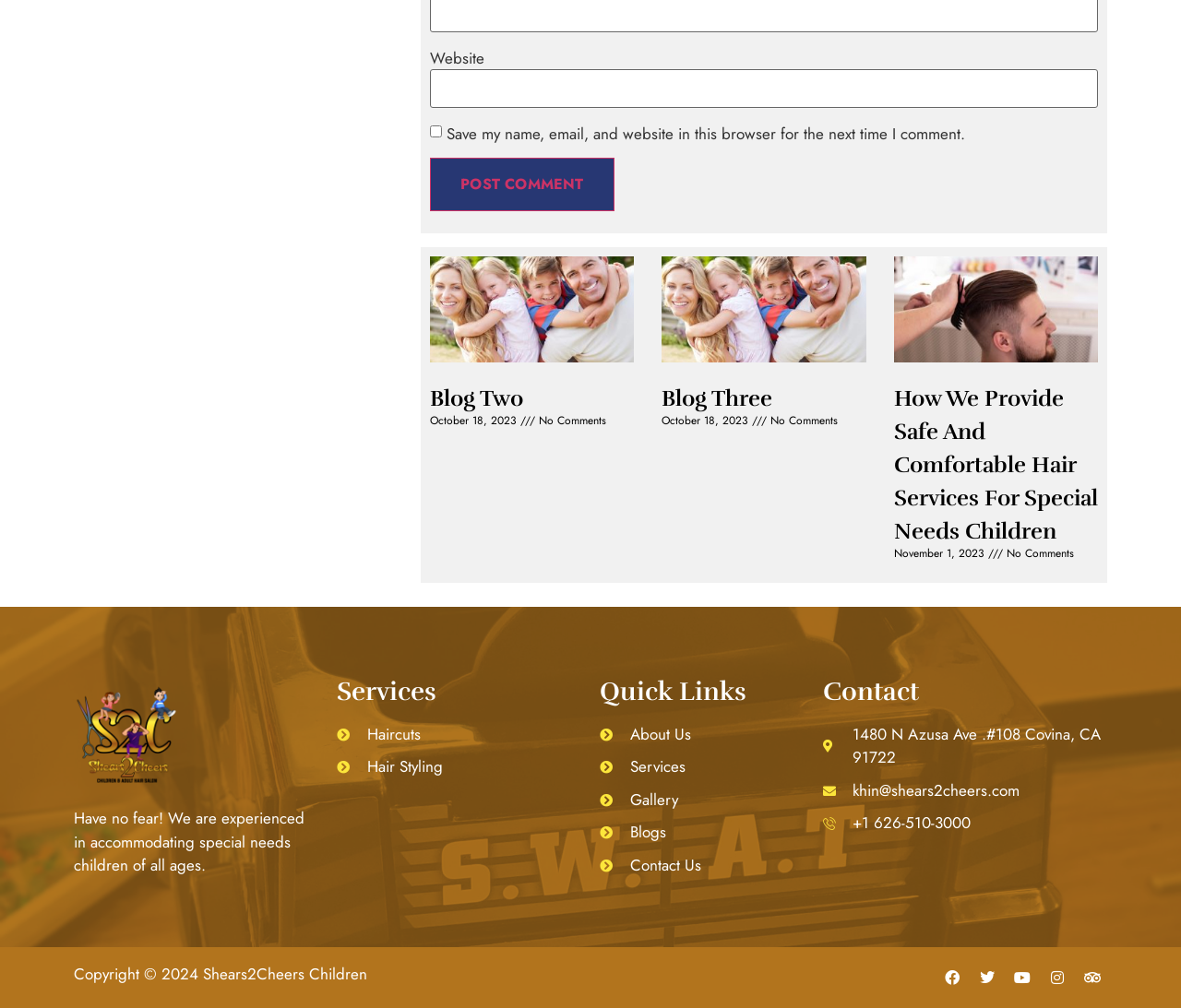Find the bounding box coordinates of the clickable region needed to perform the following instruction: "visit blog two". The coordinates should be provided as four float numbers between 0 and 1, i.e., [left, top, right, bottom].

[0.364, 0.382, 0.443, 0.409]